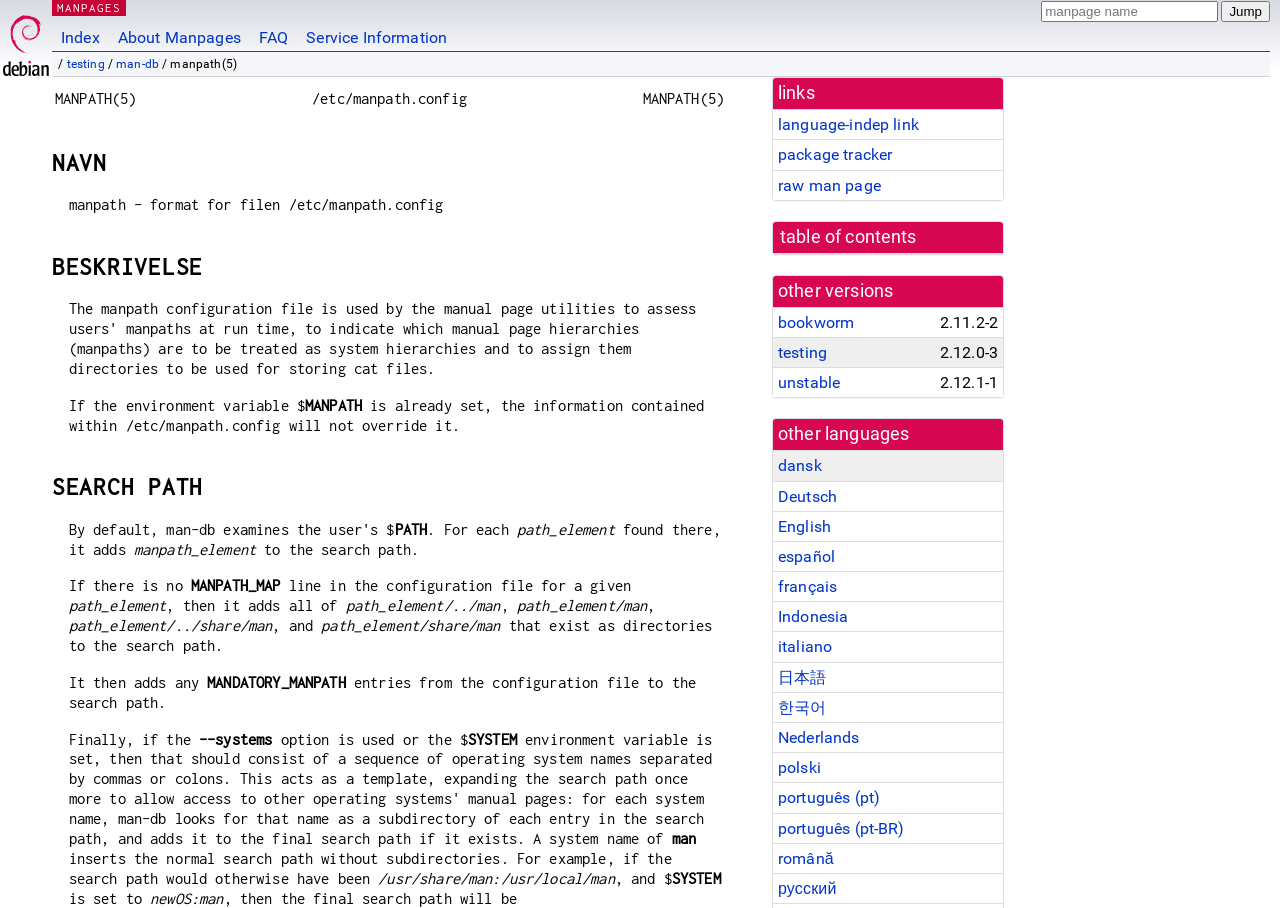Kindly determine the bounding box coordinates of the area that needs to be clicked to fulfill this instruction: "Click on the 'Debian' link".

[0.001, 0.0, 0.04, 0.089]